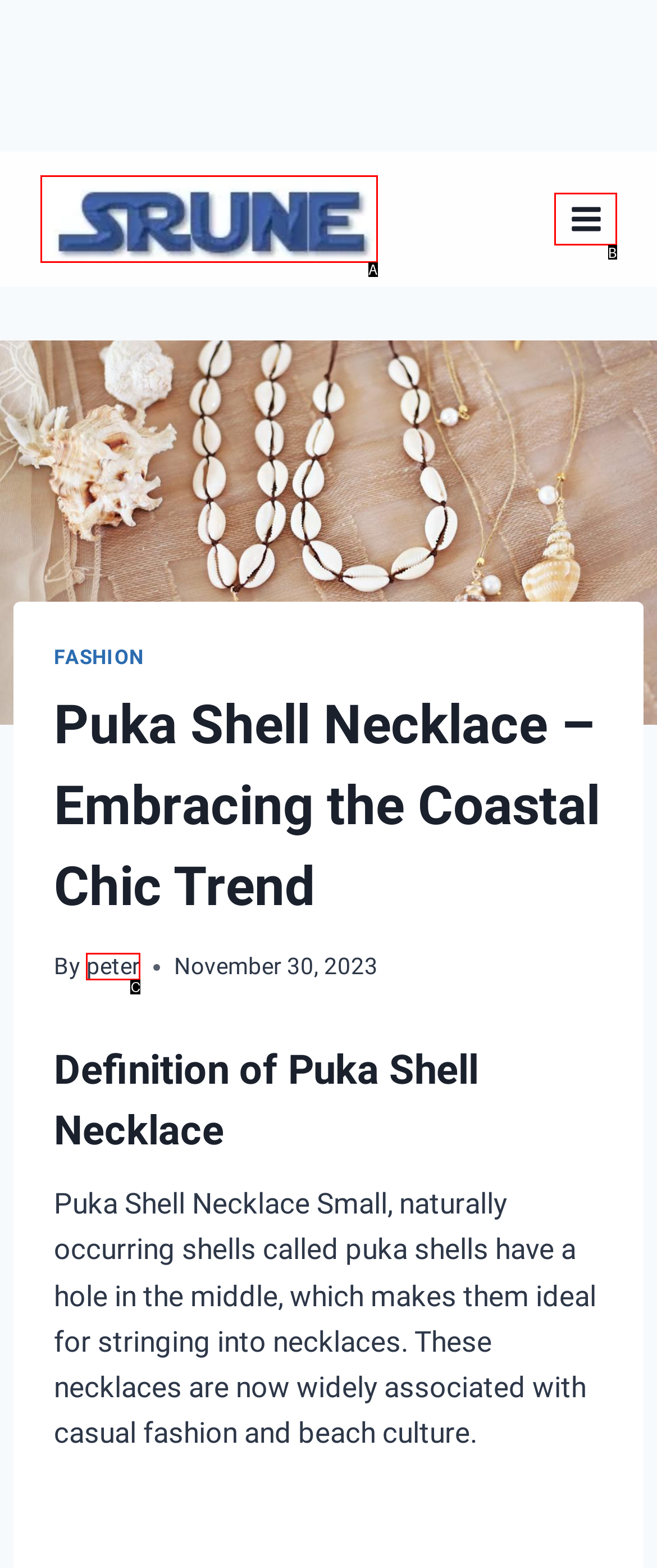Identify the option that best fits this description: Toggle Menu
Answer with the appropriate letter directly.

B